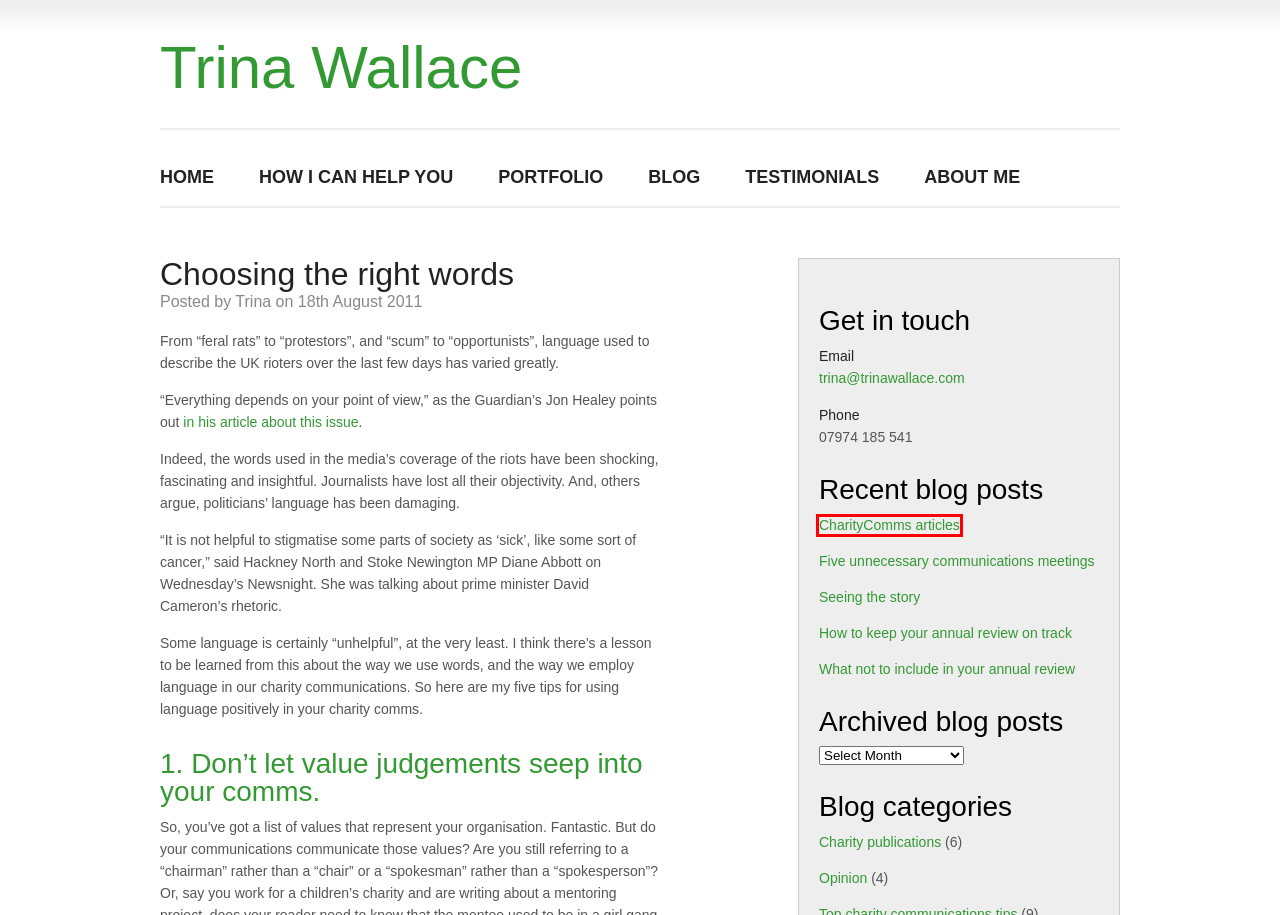A screenshot of a webpage is given with a red bounding box around a UI element. Choose the description that best matches the new webpage shown after clicking the element within the red bounding box. Here are the candidates:
A. Home | Trina Wallace
B. Seeing the story | Trina Wallace
C. charity copywriting, editing | Trina Wallace
D. Testimonials | Trina Wallace
E. Opinion | Trina Wallace
F. Charity publications | Trina Wallace
G. CharityComms articles | Trina Wallace CharityComms articles
H. Portfolio | Trina Wallace

G